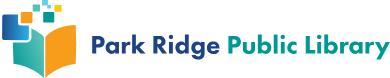Provide your answer in one word or a succinct phrase for the question: 
What is the name of the institution?

Park Ridge Public Library